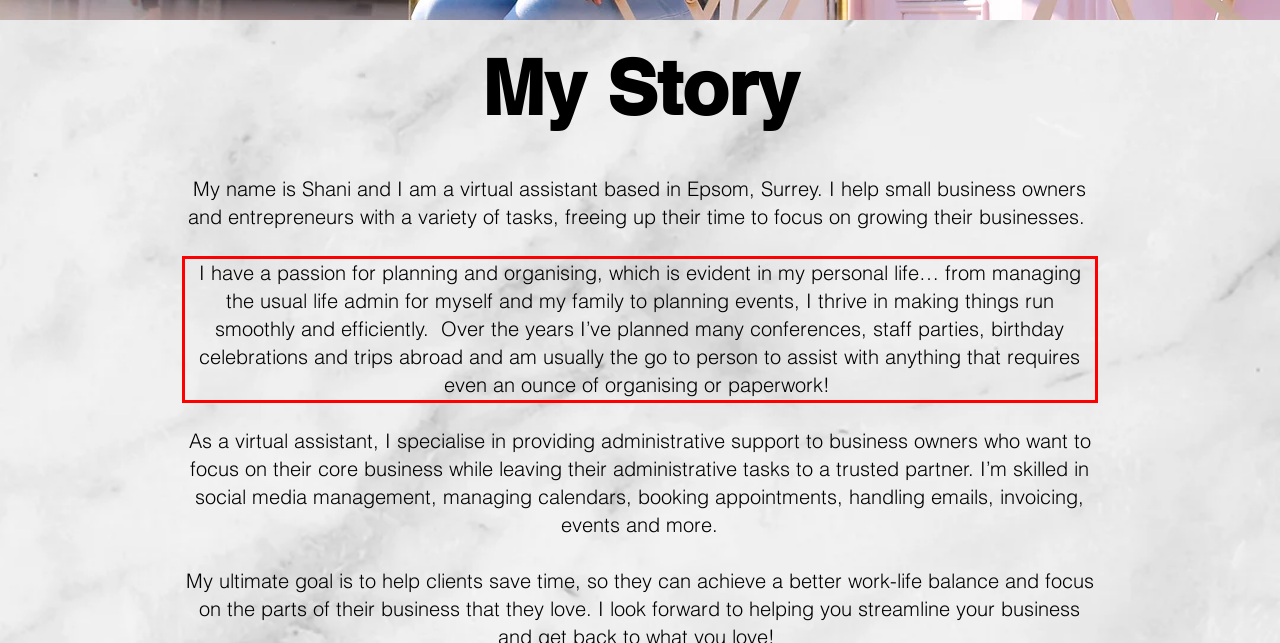Please look at the webpage screenshot and extract the text enclosed by the red bounding box.

I have a passion for planning and organising, which is evident in my personal life… from managing the usual life admin for myself and my family to planning events, I thrive in making things run smoothly and efficiently. Over the years I’ve planned many conferences, staff parties, birthday celebrations and trips abroad and am usually the go to person to assist with anything that requires even an ounce of organising or paperwork!